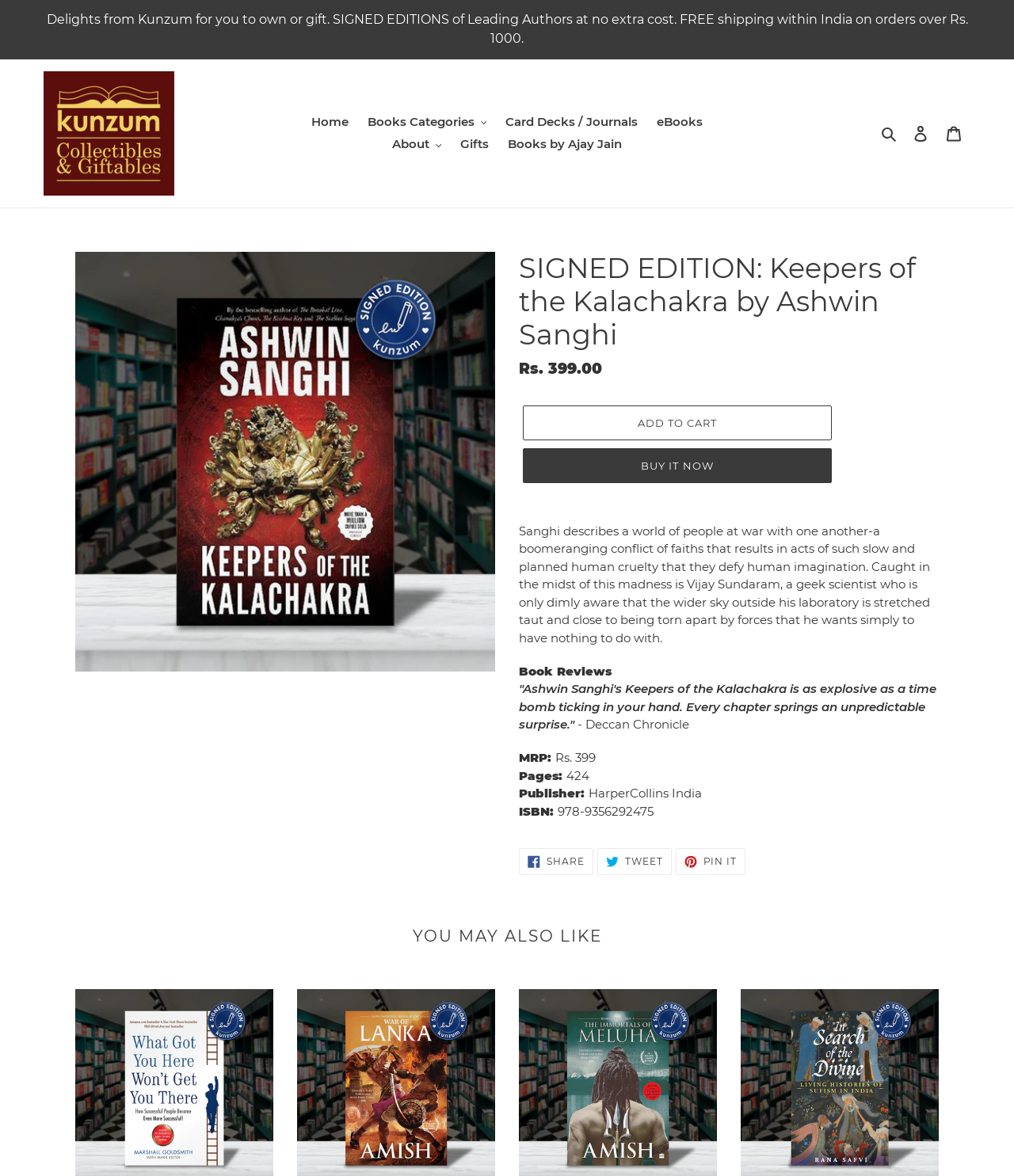Extract the bounding box coordinates for the UI element described as: "Tweet Tweet on Twitter".

[0.589, 0.721, 0.662, 0.744]